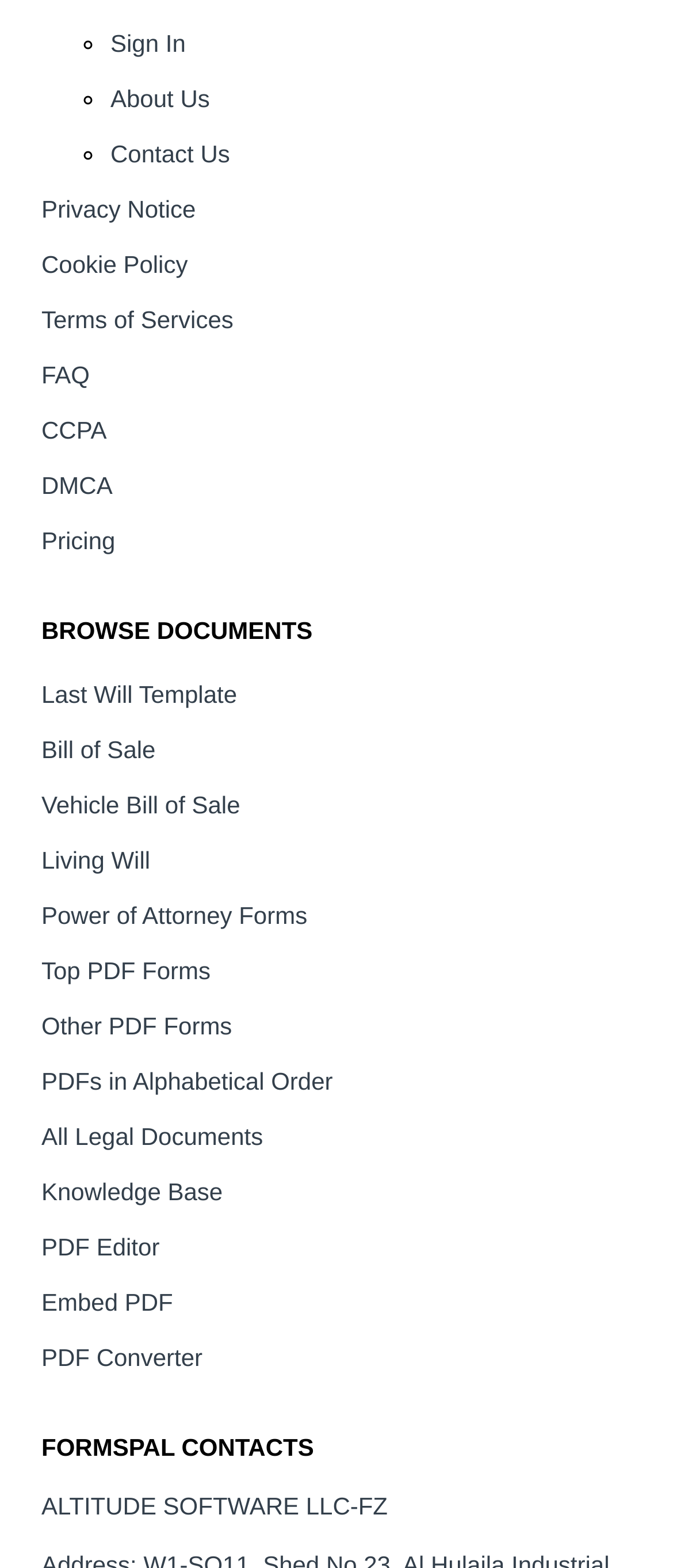What type of documents can be browsed on this website?
Based on the screenshot, answer the question with a single word or phrase.

Legal documents